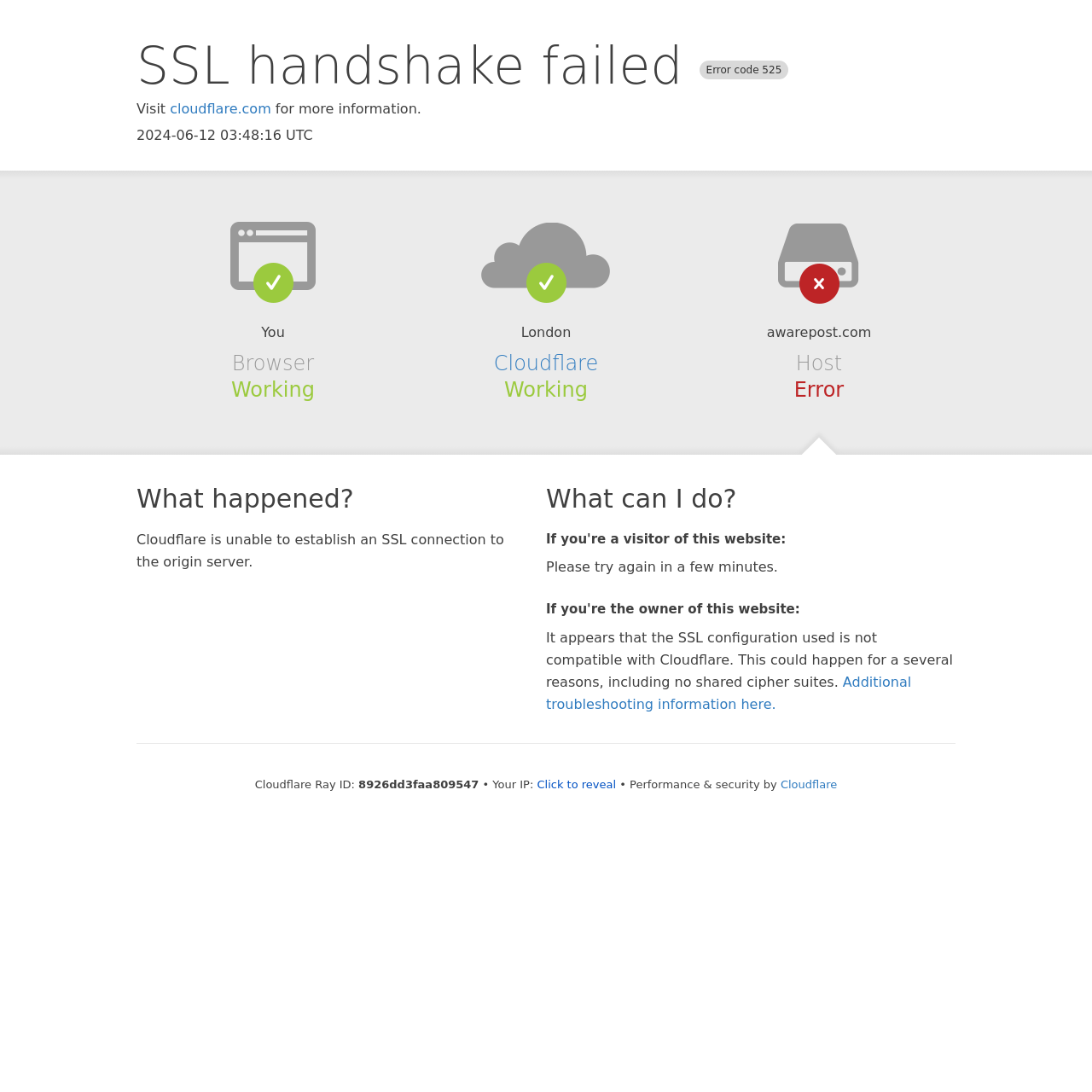Please find the bounding box for the UI element described by: "Click to reveal".

[0.492, 0.712, 0.564, 0.724]